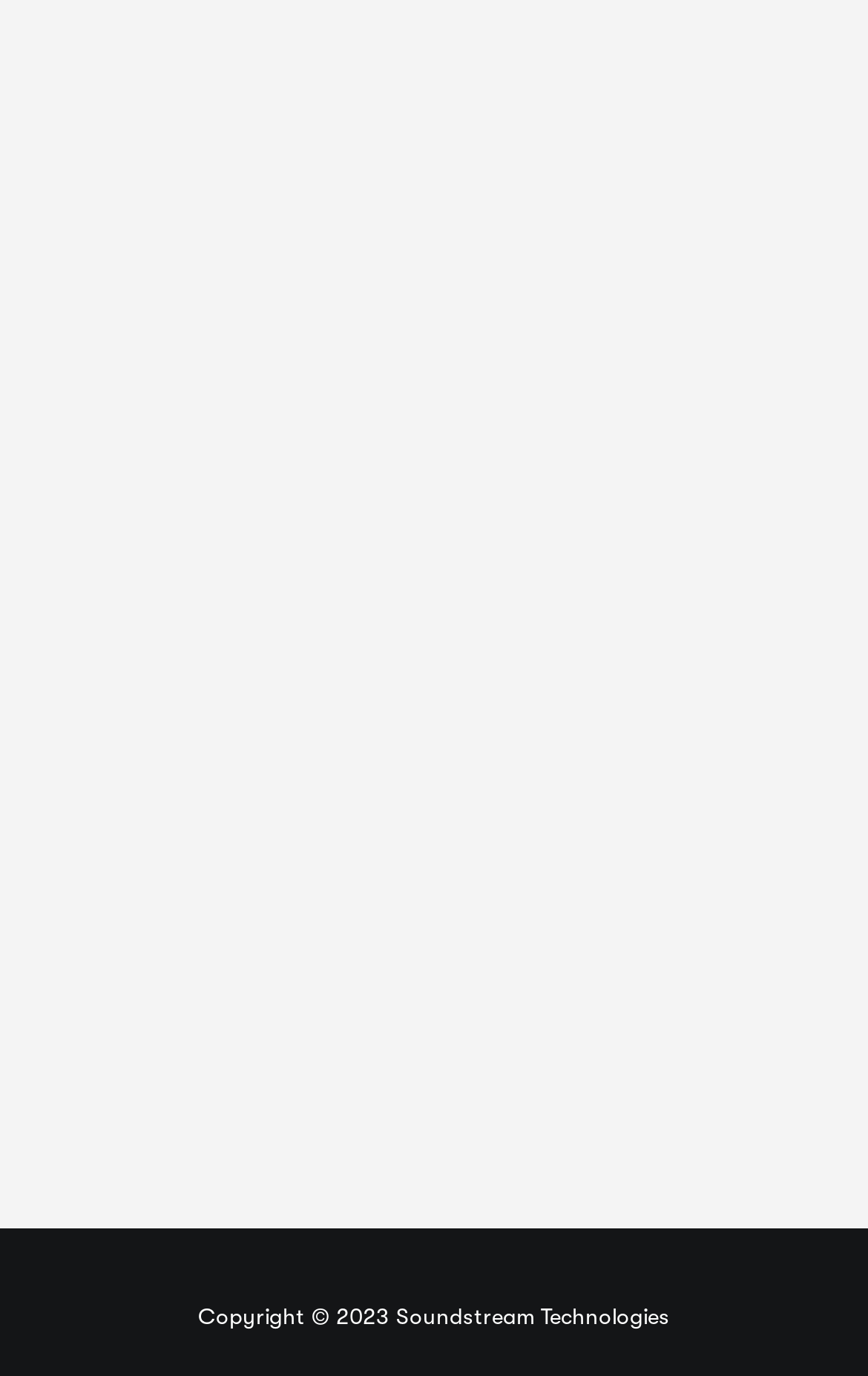Predict the bounding box of the UI element based on the description: "Soundstream Reserve". The coordinates should be four float numbers between 0 and 1, formatted as [left, top, right, bottom].

[0.304, 0.312, 0.696, 0.341]